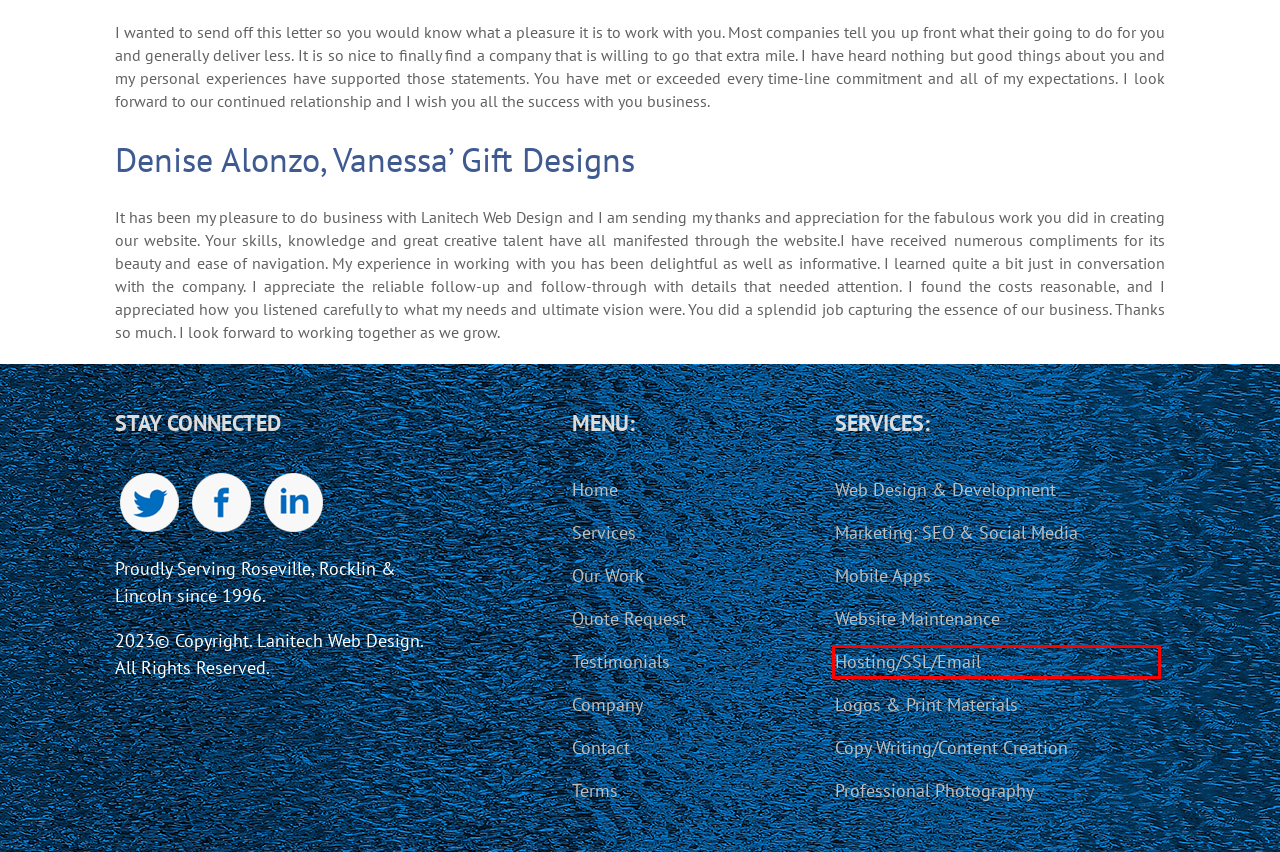Provided is a screenshot of a webpage with a red bounding box around an element. Select the most accurate webpage description for the page that appears after clicking the highlighted element. Here are the candidates:
A. Terms & Conditions - Lanitech Web Design
B. Website Maintenance Services Sacramento, Roseville & Rocklin
C. WordPress Web Design Roseville | WordPress Design Rocklin & Lincoln
D. SEO Roseville | SEO Rocklin & Lincoln - Lanitech
E. Professional Photography - Lanitech Web Design
F. Hosting, SSLs, Domains, Email - Lanitech Web Design
G. Copy Writing, Content Creation - Lanitech Web Design
H. Mobile App Design Sacramento | Mobile App Design Roseville & Rocklin

F